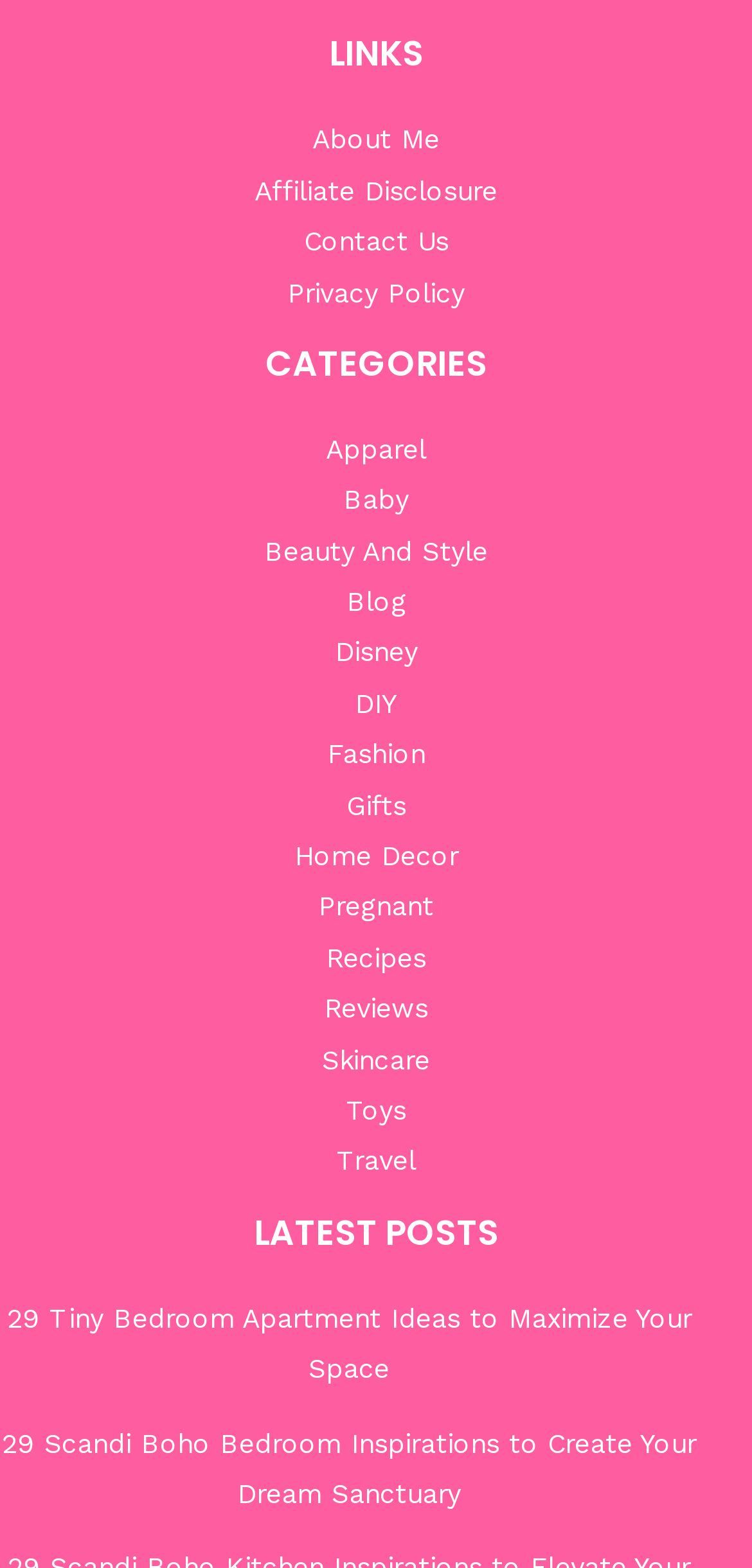Give the bounding box coordinates for the element described as: "Blog".

[0.46, 0.374, 0.54, 0.393]